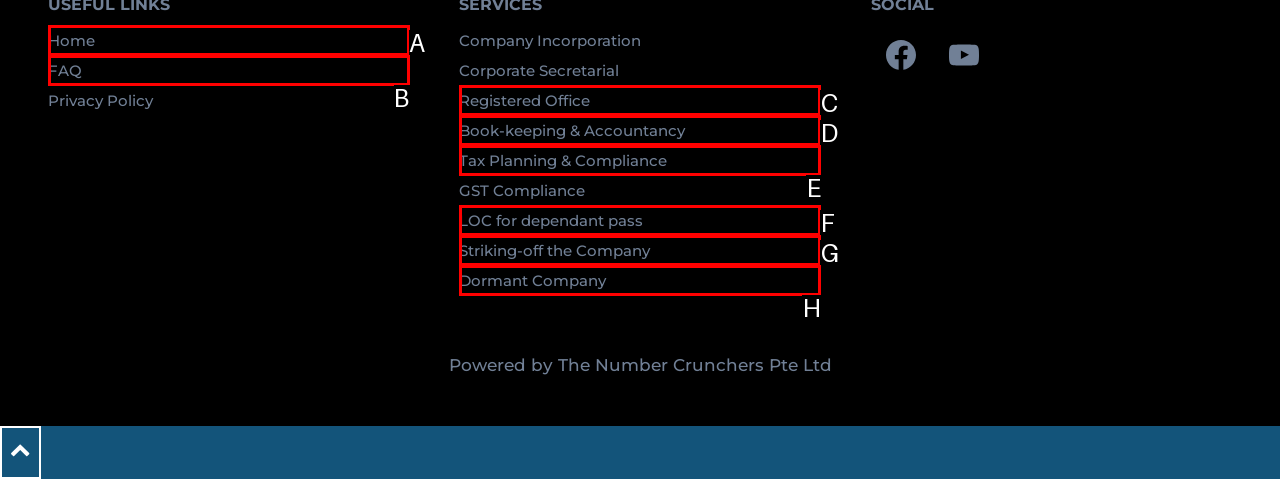Match the HTML element to the given description: Striking-off the Company
Indicate the option by its letter.

G